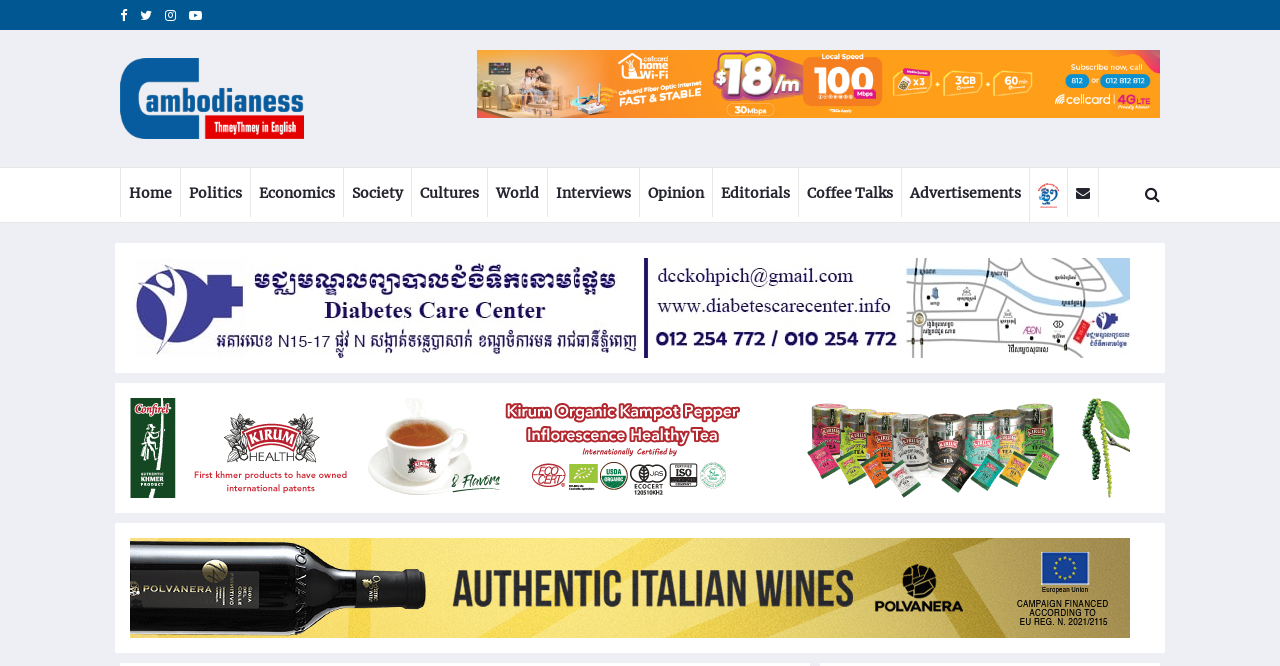What is the purpose of the links with icons uf09a, uf099, uf16d, and uf16a?
From the image, respond with a single word or phrase.

Social media links